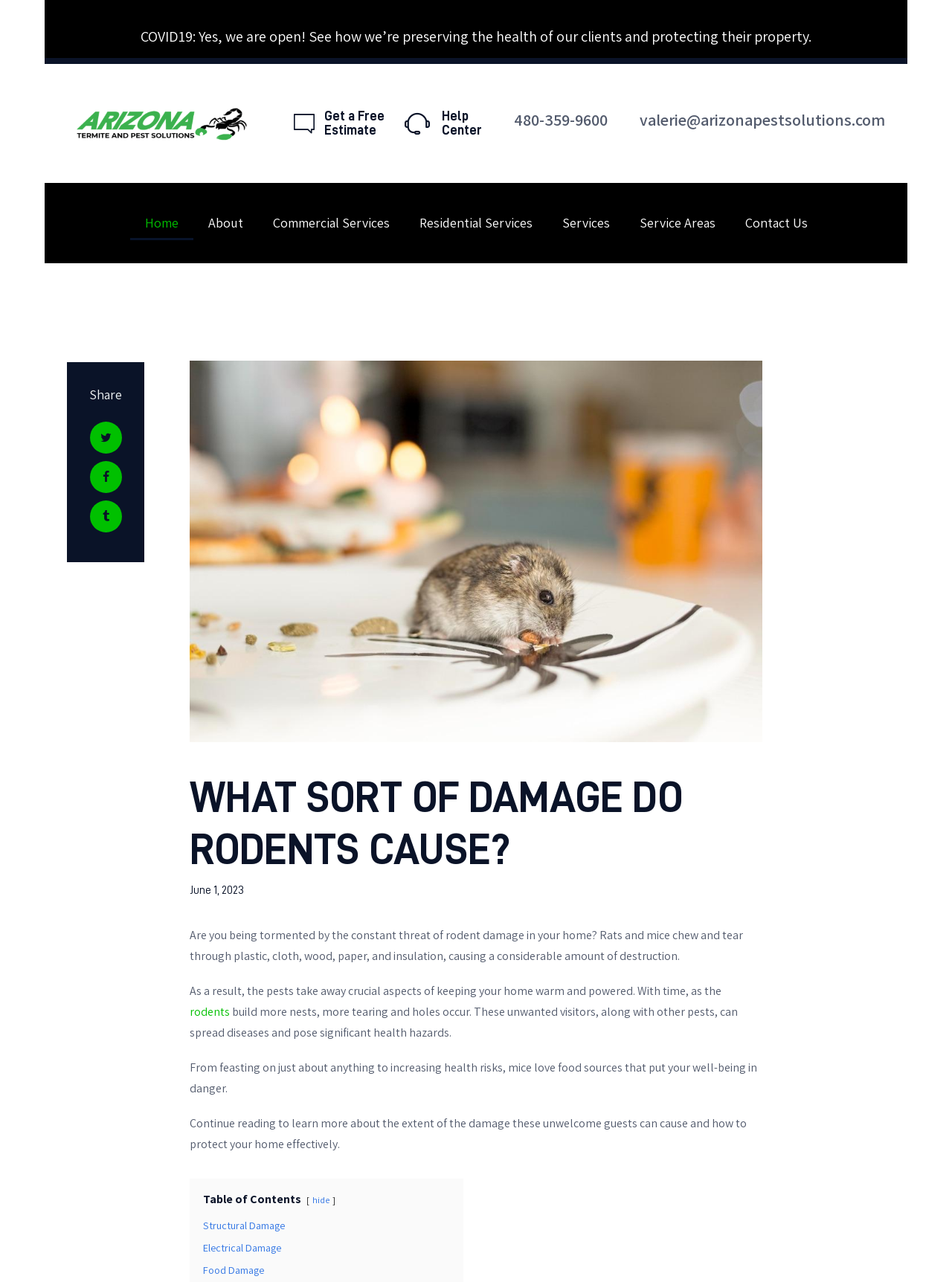What is the phone number to contact Arizona Pest Solutions?
Identify the answer in the screenshot and reply with a single word or phrase.

480-359-9600